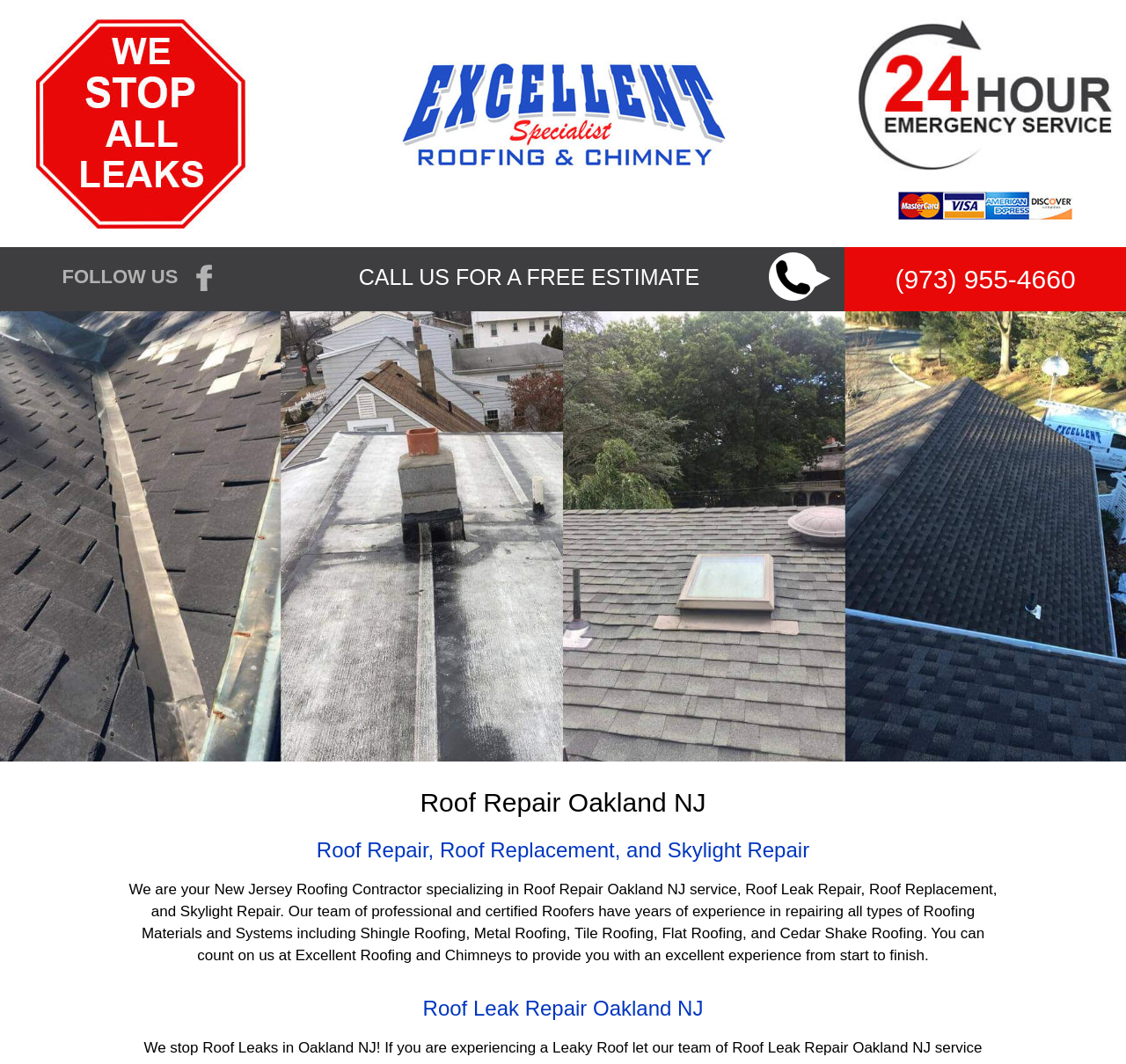Use a single word or phrase to answer this question: 
What social media platform can you follow them on?

Facebook